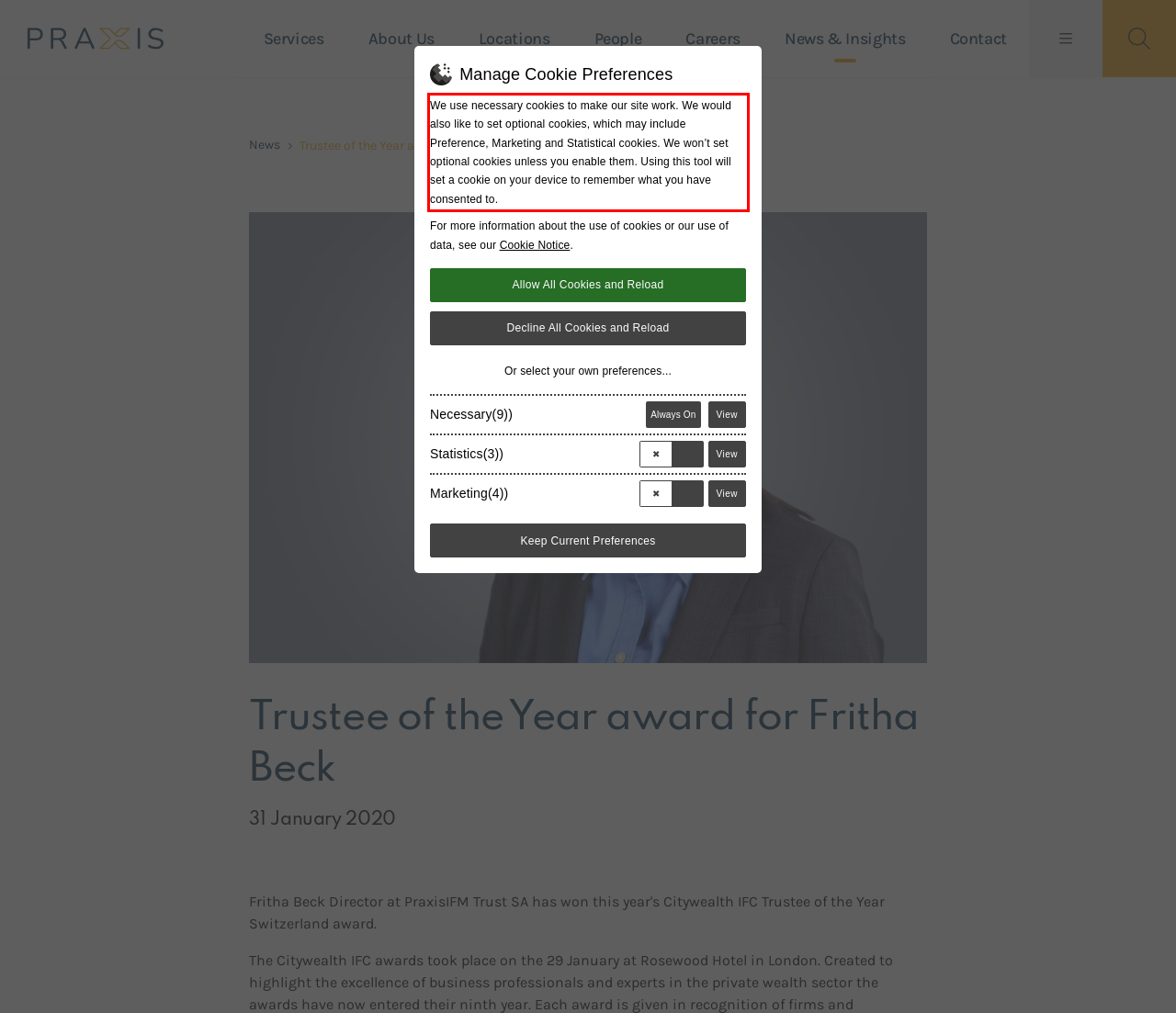Using the provided screenshot of a webpage, recognize the text inside the red rectangle bounding box by performing OCR.

We use necessary cookies to make our site work. We would also like to set optional cookies, which may include Preference, Marketing and Statistical cookies. We won’t set optional cookies unless you enable them. Using this tool will set a cookie on your device to remember what you have consented to.